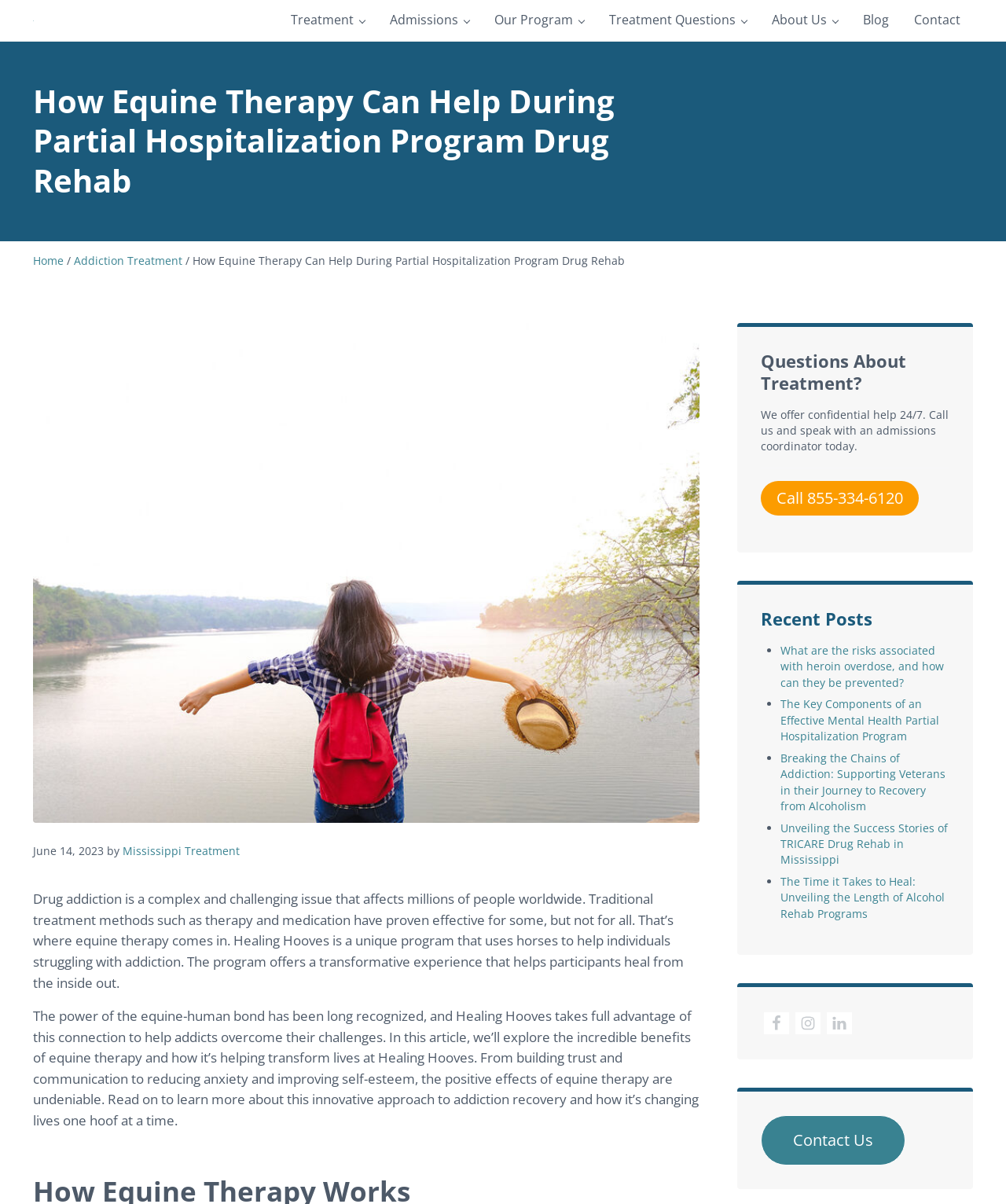Please answer the following question using a single word or phrase: 
What is the topic of the recent post 'What are the risks associated with heroin overdose, and how can they be prevented?'?

Heroin overdose risks and prevention